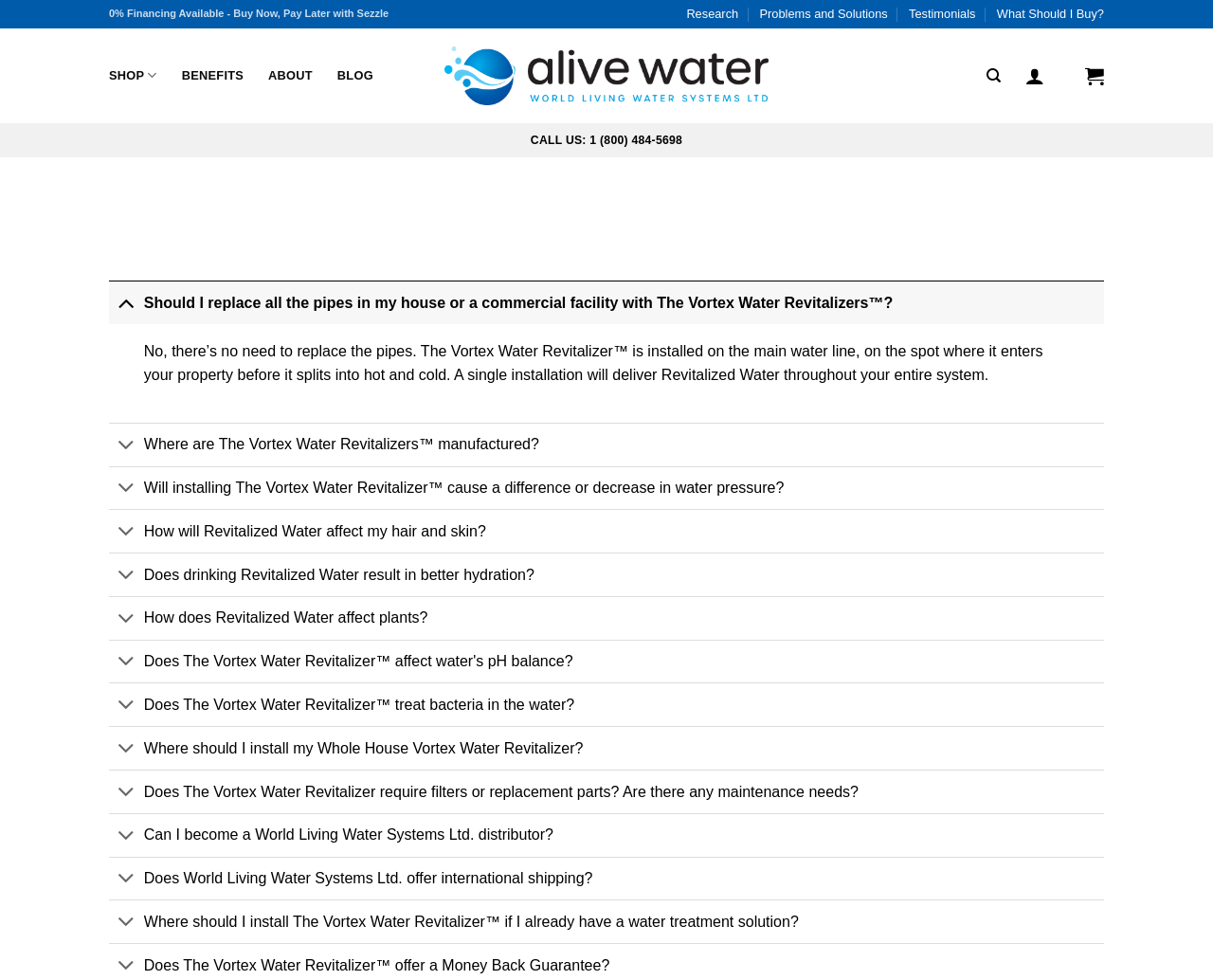Locate the bounding box coordinates for the element described below: "Call Us: 1 (800) 484-5698". The coordinates must be four float values between 0 and 1, formatted as [left, top, right, bottom].

[0.437, 0.126, 0.563, 0.161]